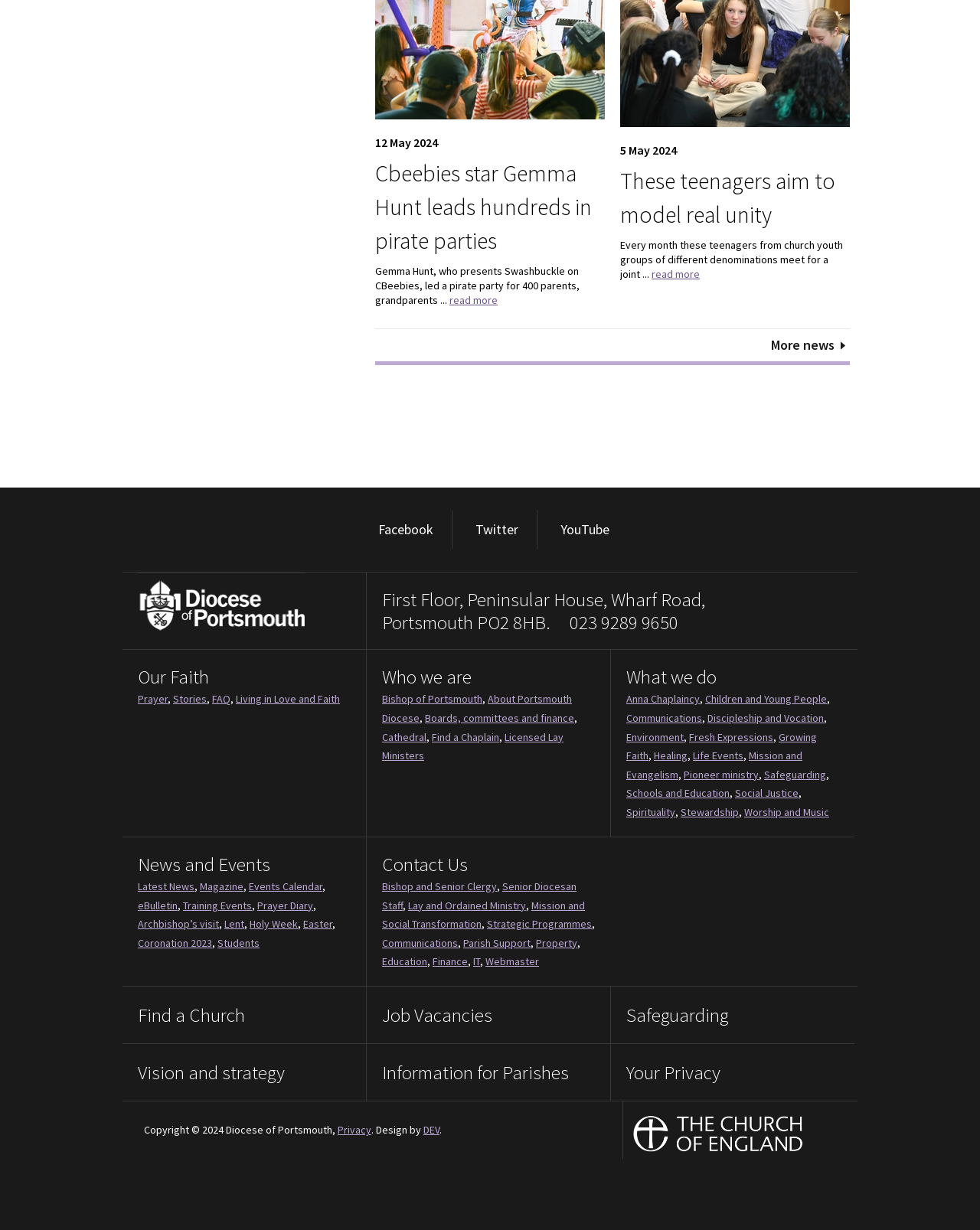How many categories are listed under 'What we do'?
Refer to the image and give a detailed answer to the query.

I counted the number of categories listed under 'What we do' on the webpage, which are Anna Chaplaincy, Children and Young People, Communications, Discipleship and Vocation, Environment, Fresh Expressions, Growing Faith, Healing, Life Events, Mission and Evangelism, Pioneer ministry, Safeguarding, Schools and Education, Social Justice, Spirituality, Stewardship, and Worship and Music. There are 14 categories listed.